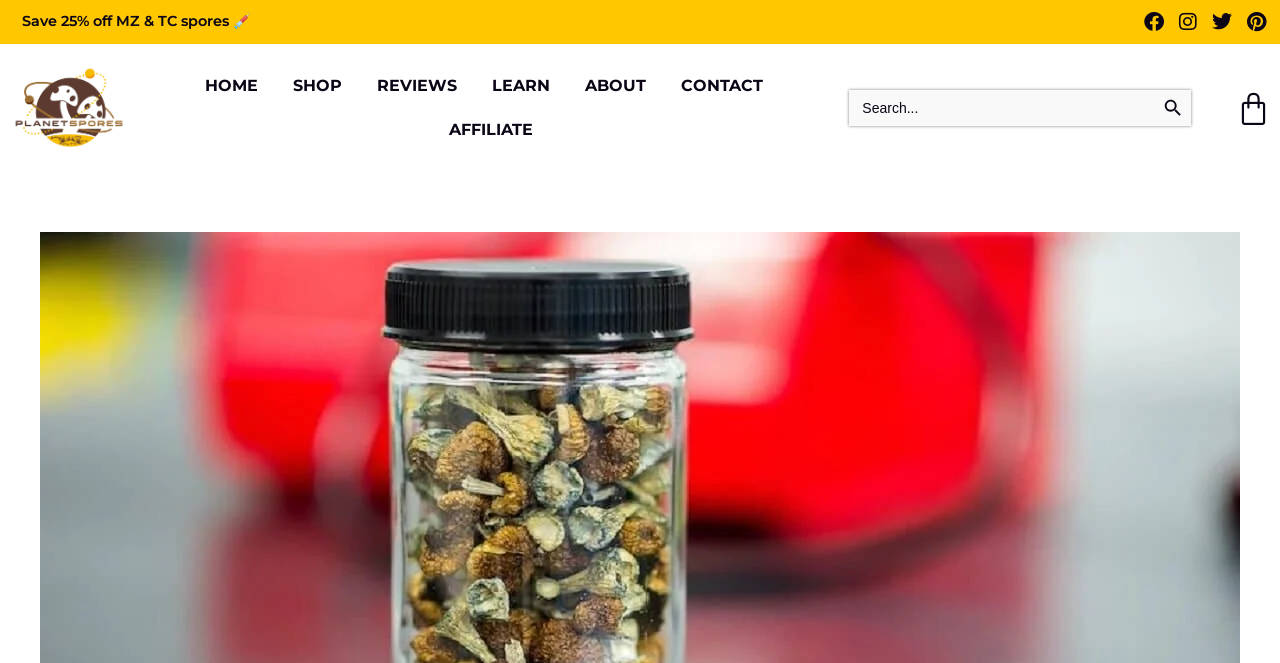Provide a short answer to the following question with just one word or phrase: What is the name of the first menu item?

HOME